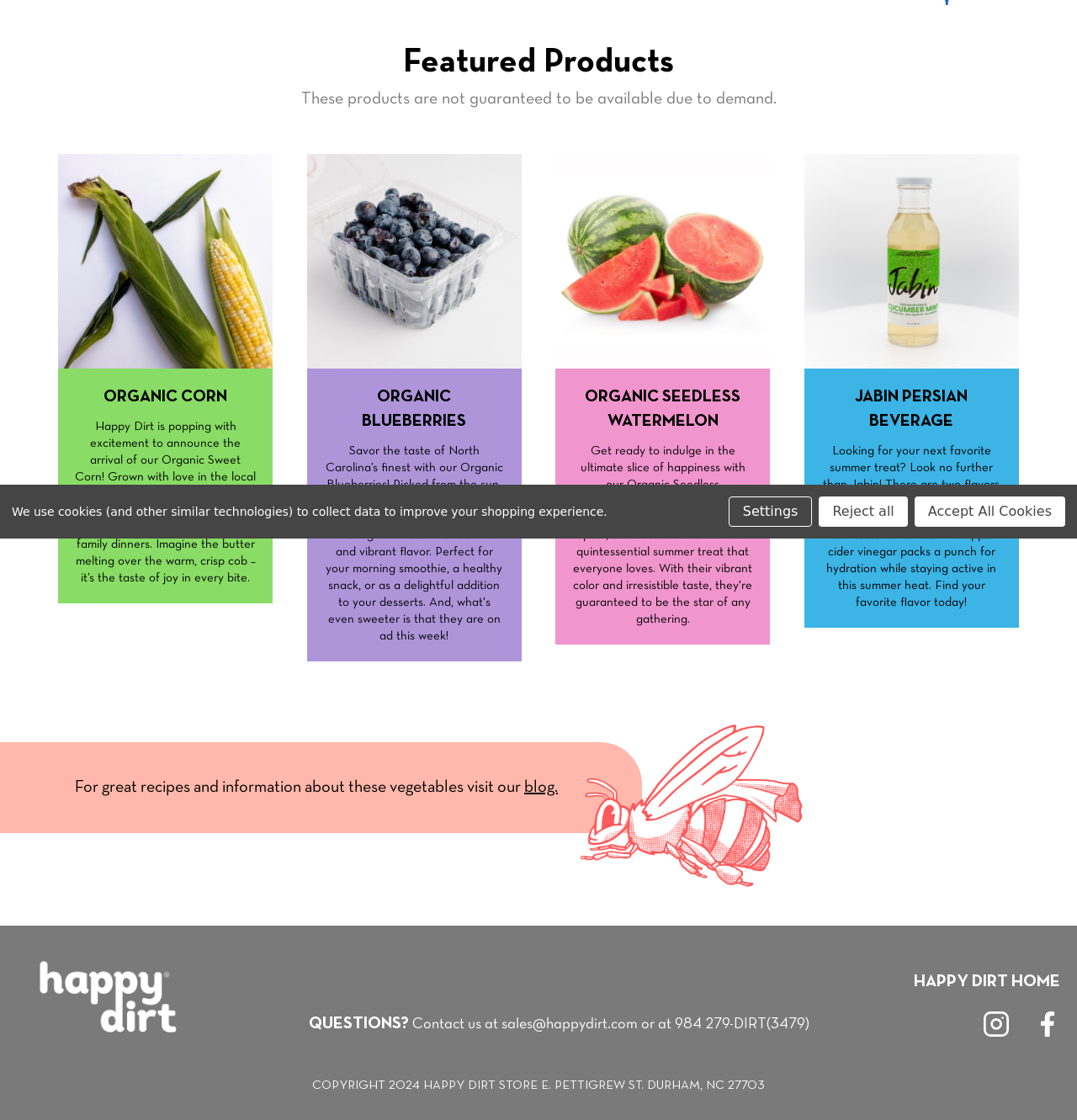Given the description of the UI element: "984 279-DIRT(3479)", predict the bounding box coordinates in the form of [left, top, right, bottom], with each value being a float between 0 and 1.

[0.627, 0.908, 0.752, 0.921]